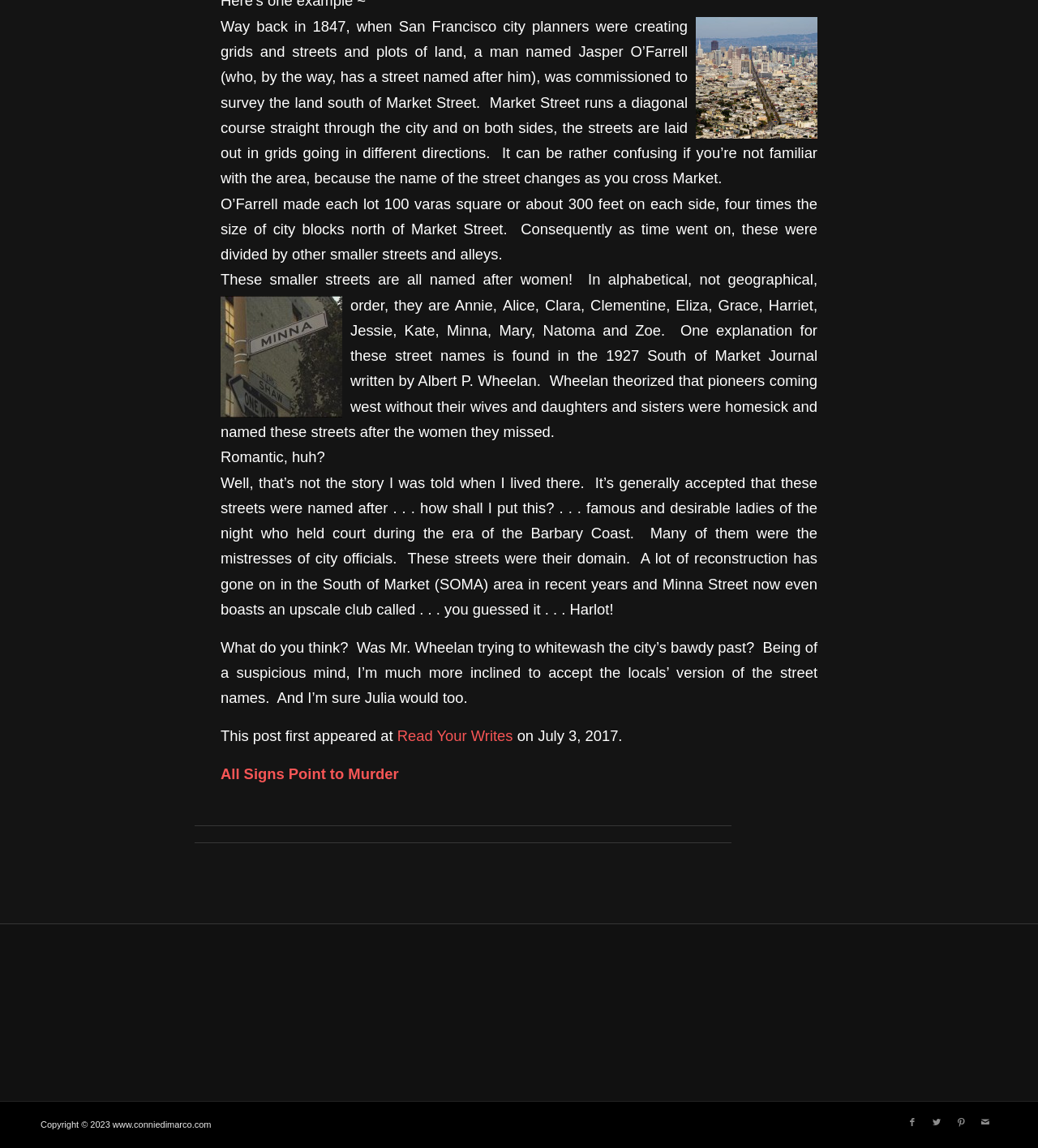Show the bounding box coordinates for the HTML element described as: "All Signs Point to Murder".

[0.212, 0.667, 0.384, 0.682]